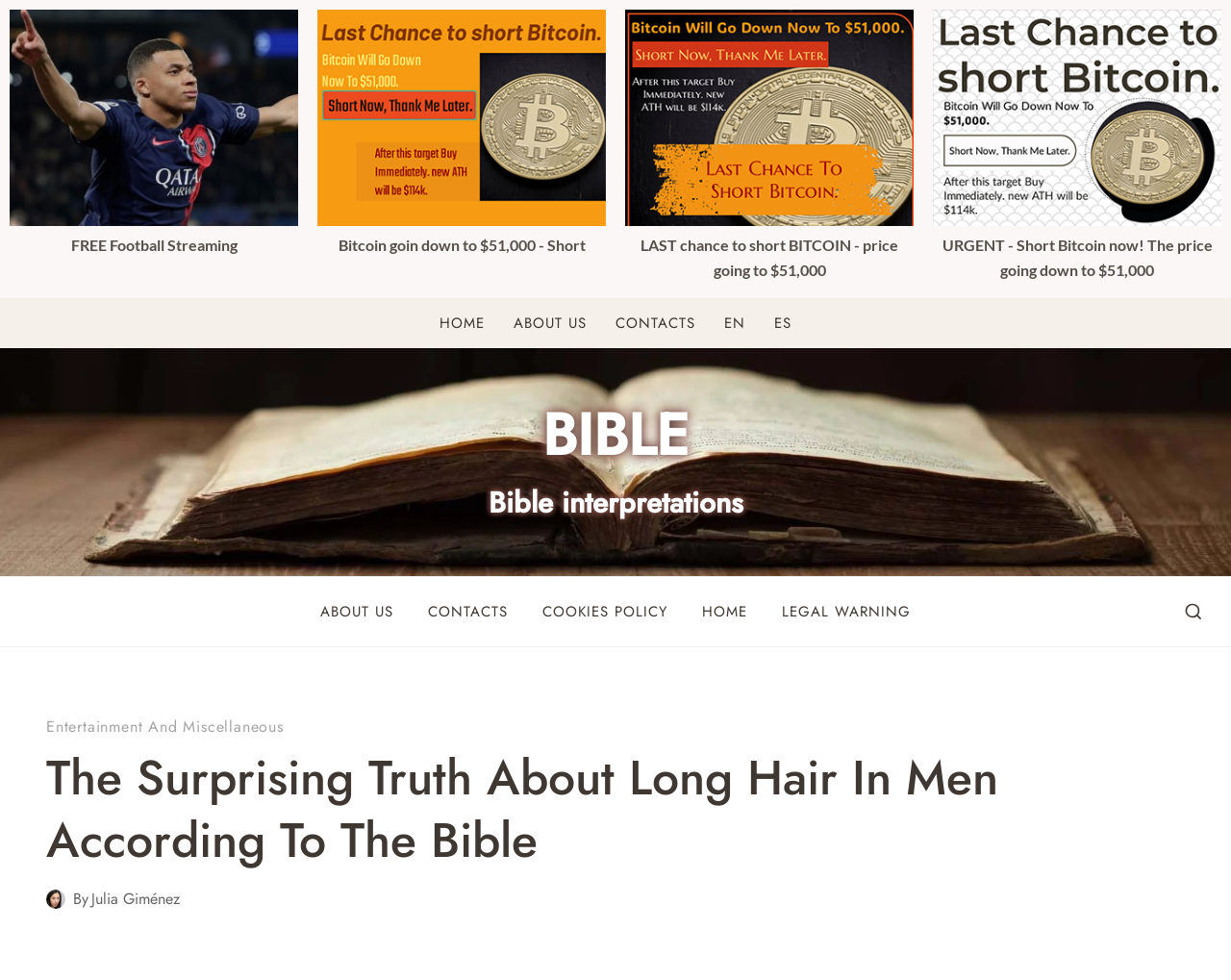Kindly determine the bounding box coordinates for the area that needs to be clicked to execute this instruction: "Explore the 'BIBLE Bible interpretations' page".

[0.396, 0.409, 0.604, 0.534]